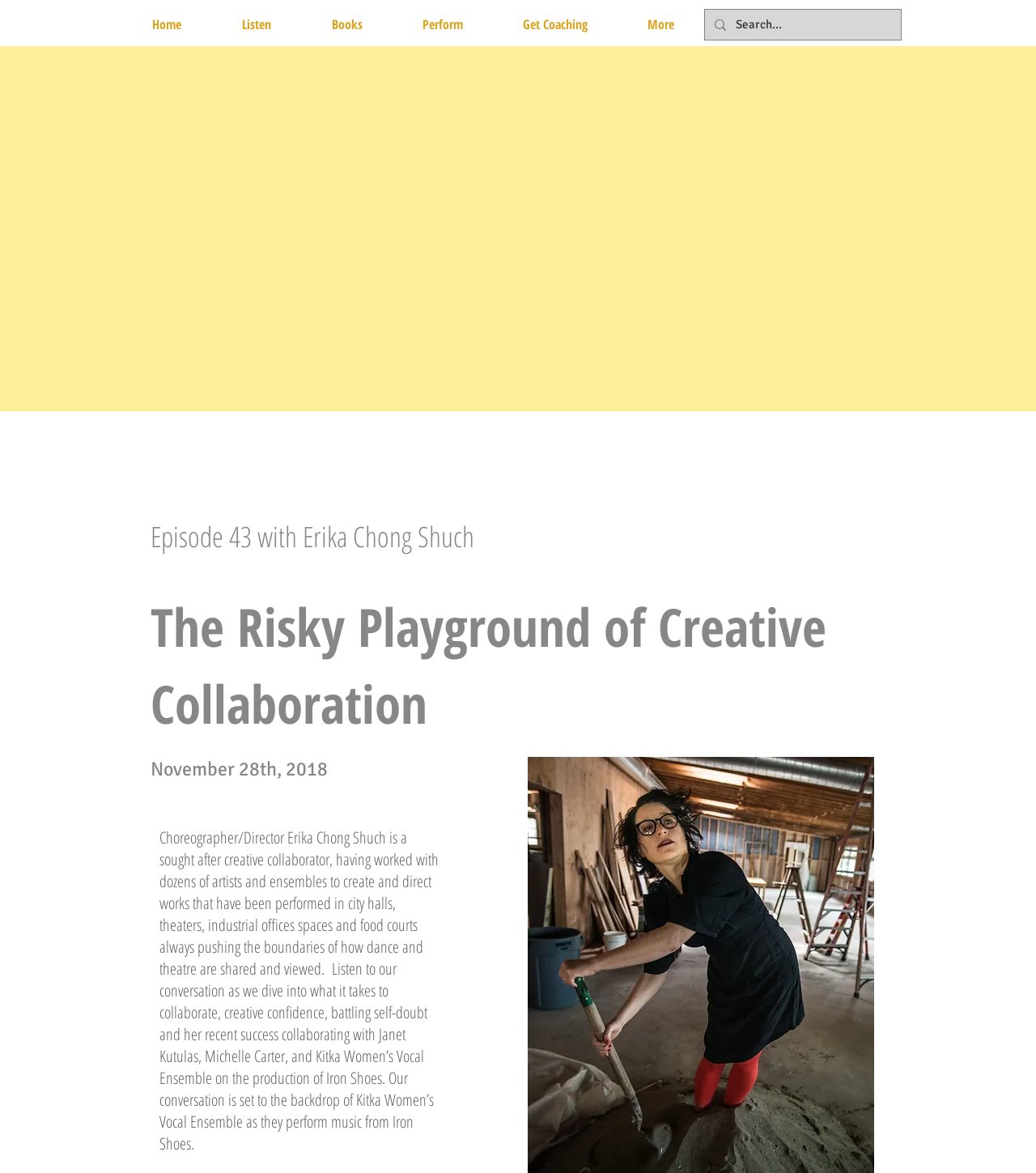What is Erika Chong Shuch's profession?
Answer the question with a single word or phrase, referring to the image.

Choreographer/Director